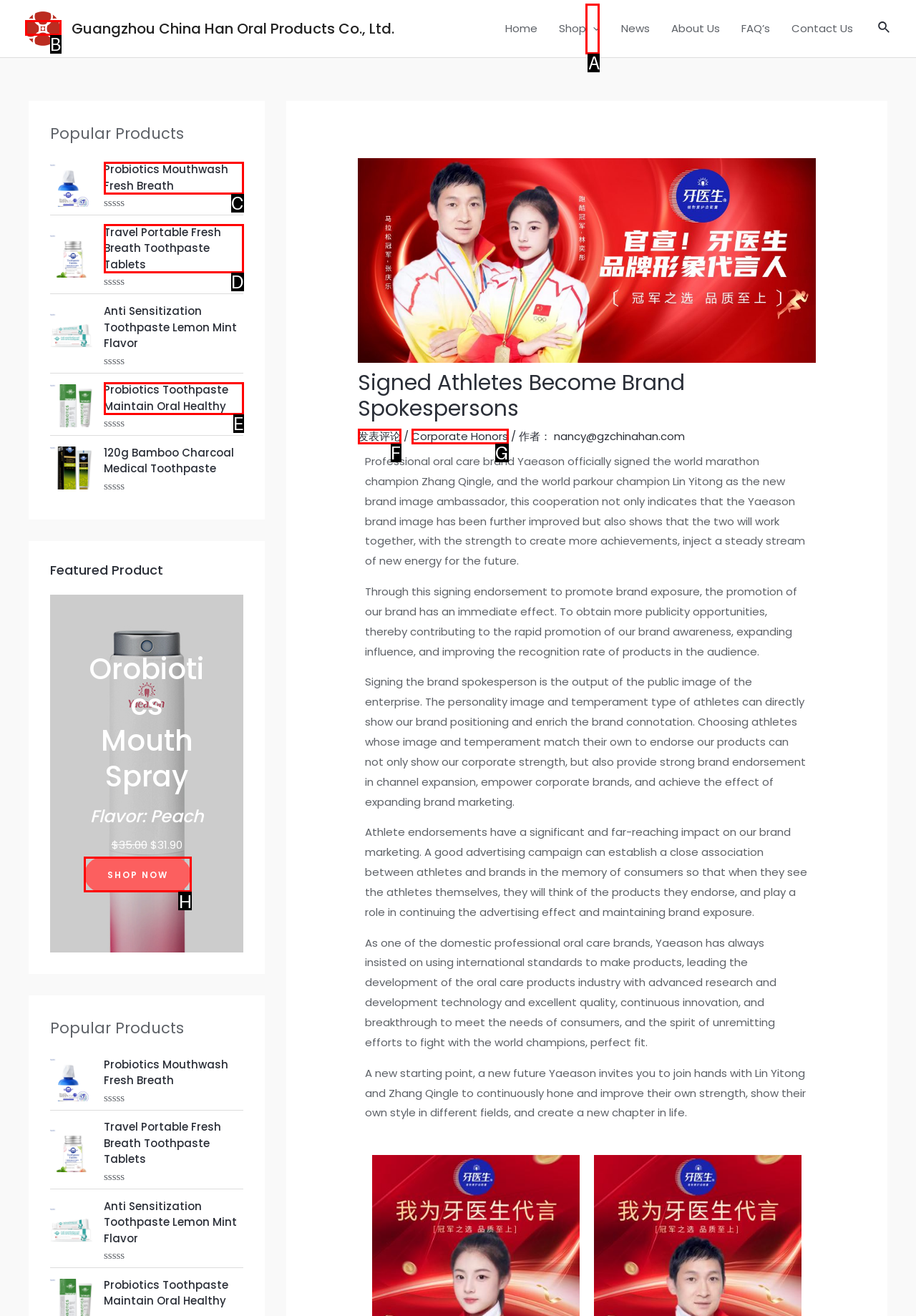Choose the HTML element that should be clicked to achieve this task: View 'Specialties'
Respond with the letter of the correct choice.

None